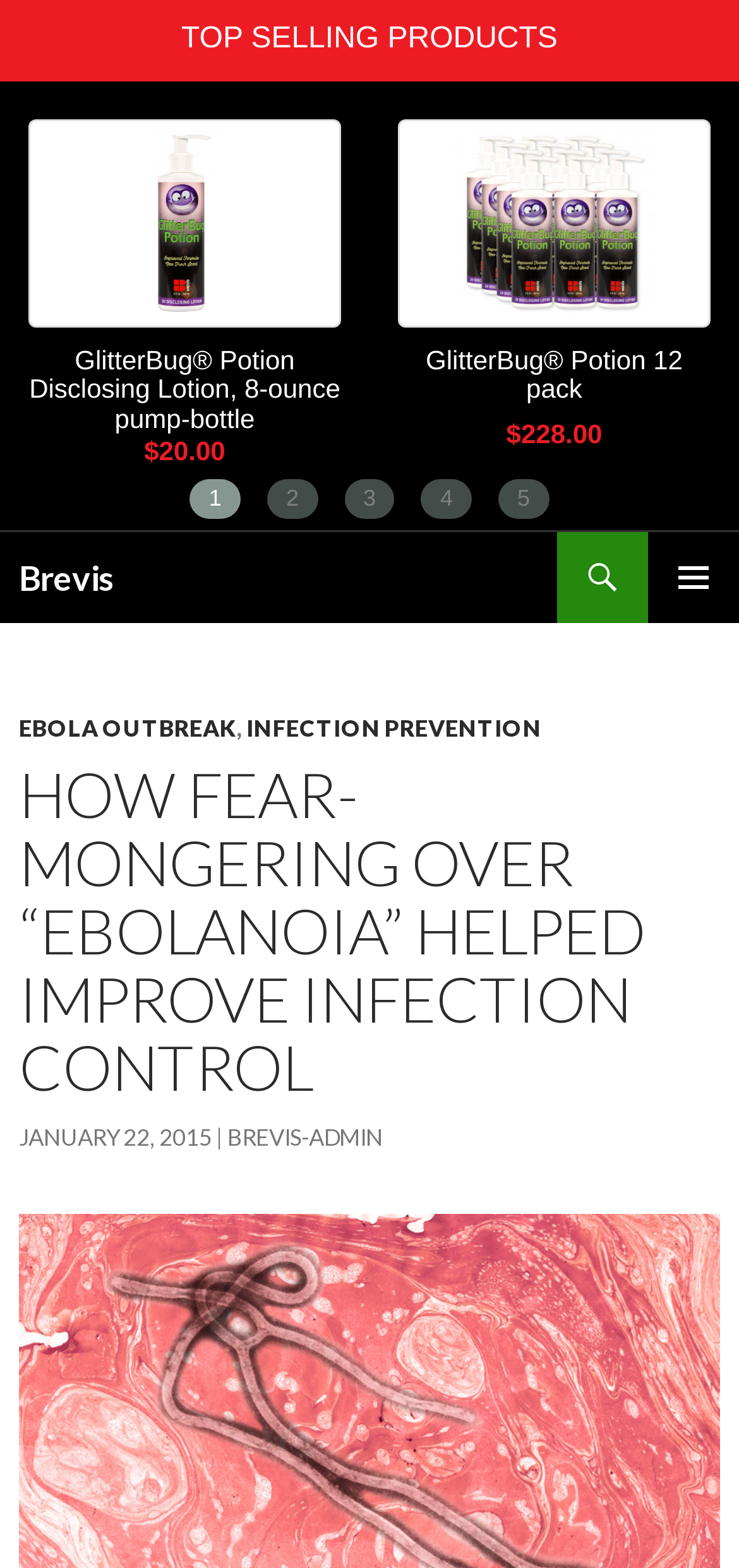Analyze and describe the webpage in a detailed narrative.

The webpage appears to be an article discussing the impact of fear-mongering on infection control, specifically in the context of the Ebola outbreak. 

At the top of the page, there is an iframe that spans the entire width. Below it, there is a heading "Brevis" on the left side, accompanied by a link with the same text. To the right of the heading, there is a search link and a button labeled "PRIMARY MENU". 

Further down, there is a "SKIP TO CONTENT" link, which is followed by a header section that takes up most of the page's width. Within this section, there are three links: "EBOLA OUTBREAK", "INFECTION PREVENTION", and a comma separating the two. 

Below the header section, there is a main heading that reads "HOW FEAR-MONGERING OVER “EBOLANOIA” HELPED IMPROVE INFECTION CONTROL". Underneath this heading, there is a link indicating the publication date, "JANUARY 22, 2015", and another link labeled "BREVIS-ADMIN". 

At the very bottom of the page, there is a link to "Ebola virus".